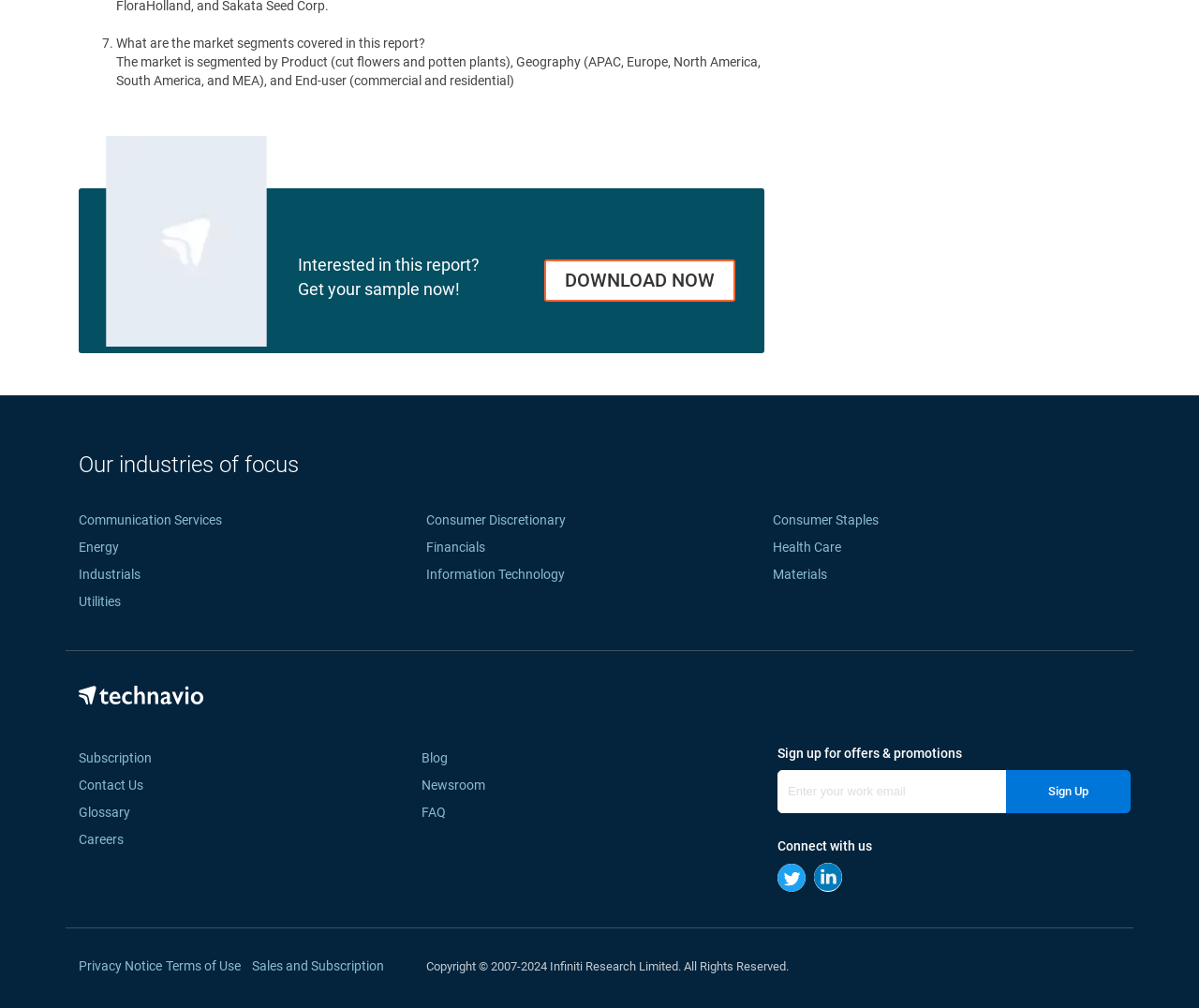Determine the bounding box coordinates of the section to be clicked to follow the instruction: "Get your sample now". The coordinates should be given as four float numbers between 0 and 1, formatted as [left, top, right, bottom].

[0.248, 0.277, 0.384, 0.296]